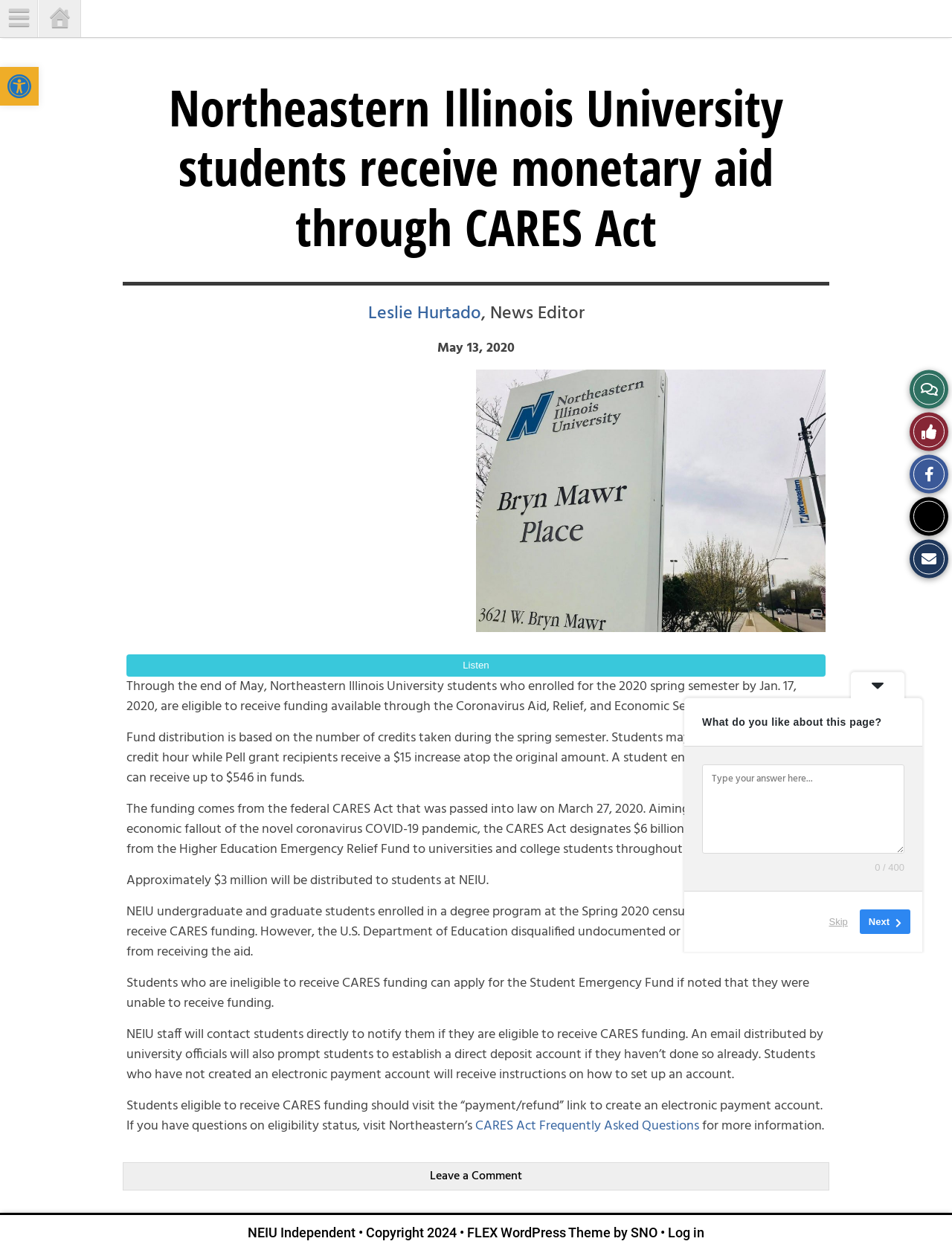Give a concise answer using only one word or phrase for this question:
Who is the News Editor?

Leslie Hurtado